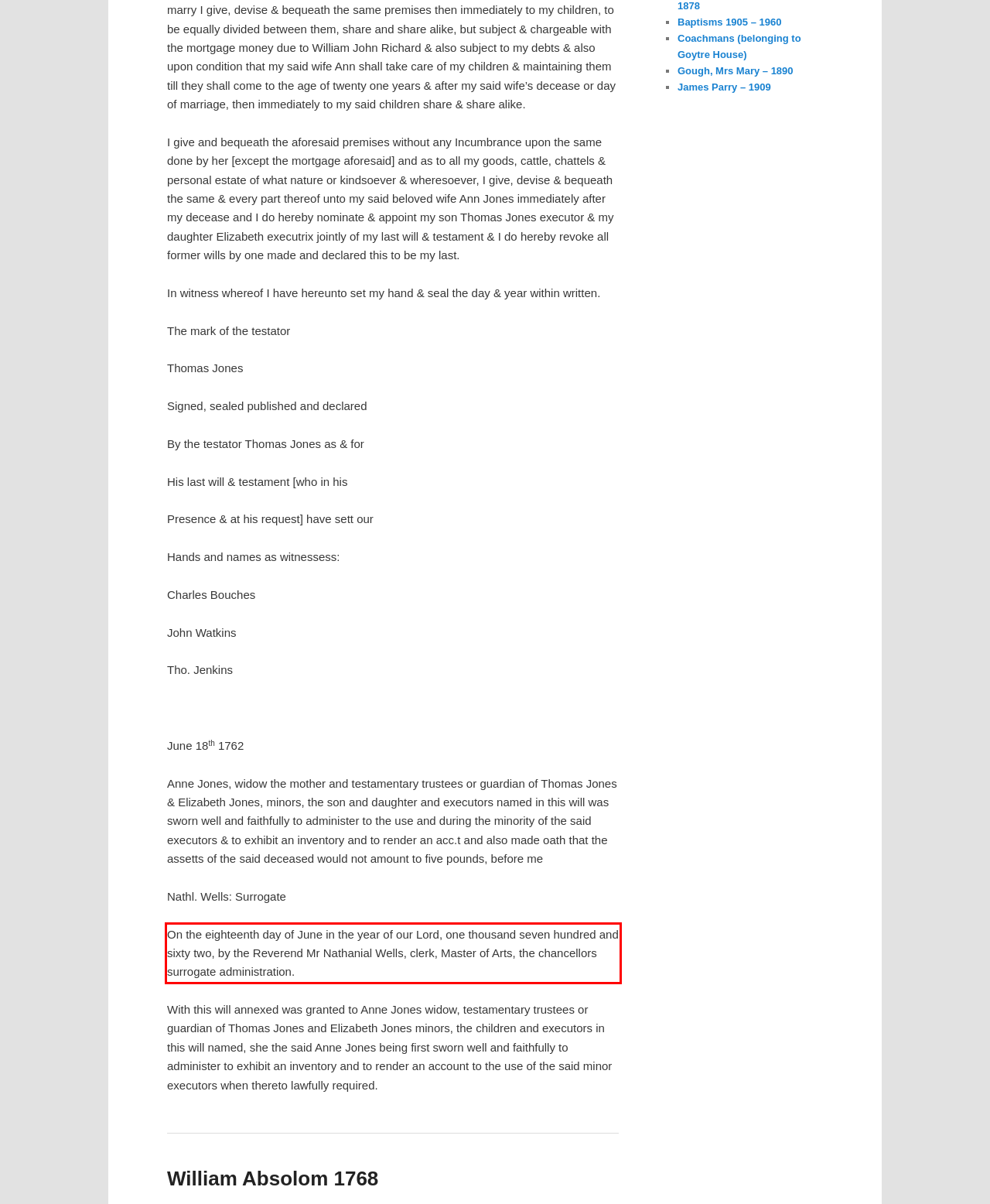Identify the red bounding box in the webpage screenshot and perform OCR to generate the text content enclosed.

On the eighteenth day of June in the year of our Lord, one thousand seven hundred and sixty two, by the Reverend Mr Nathanial Wells, clerk, Master of Arts, the chancellors surrogate administration.